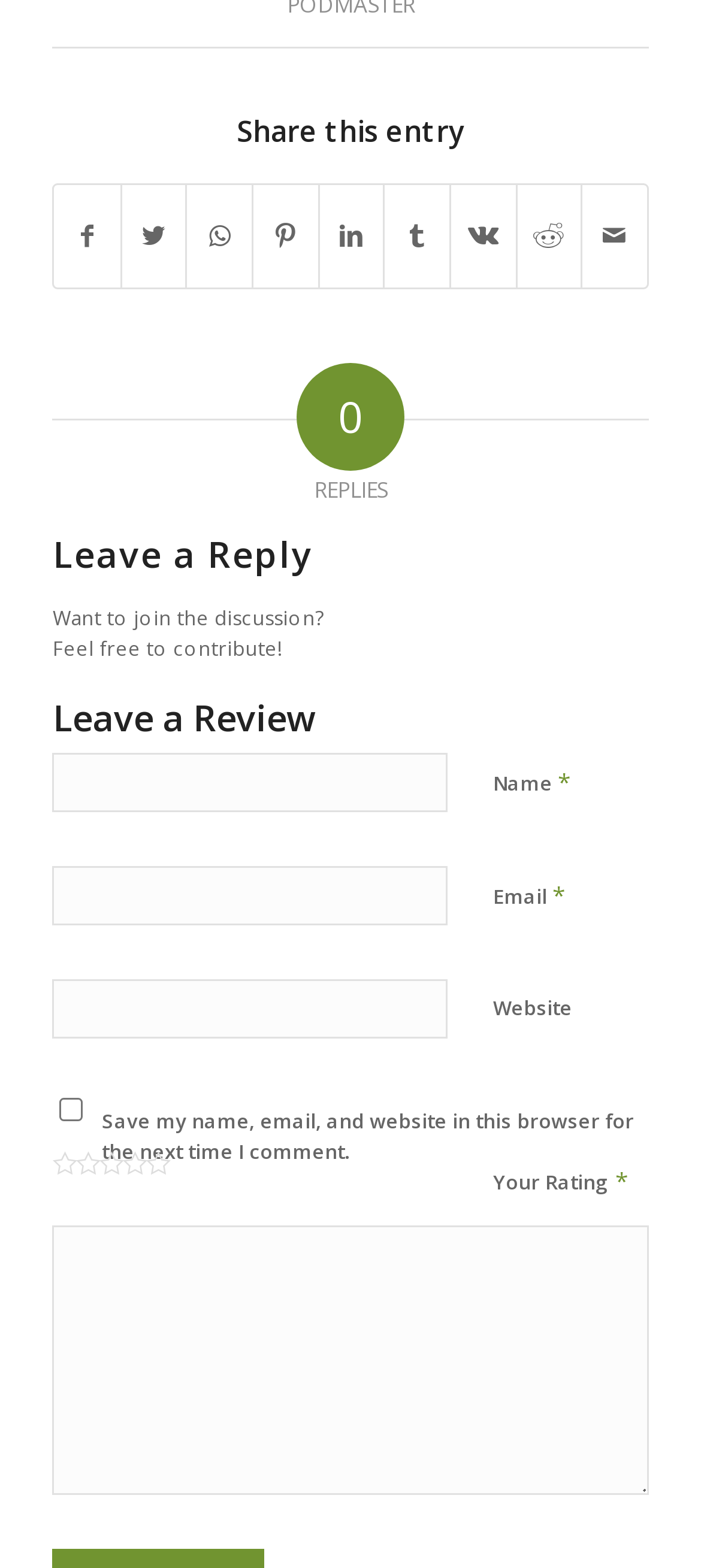How many rating options are available?
Can you give a detailed and elaborate answer to the question?

The webpage contains 5 links labeled '1', '2', '3', '4', and '5', which are likely rating options for users to provide feedback.